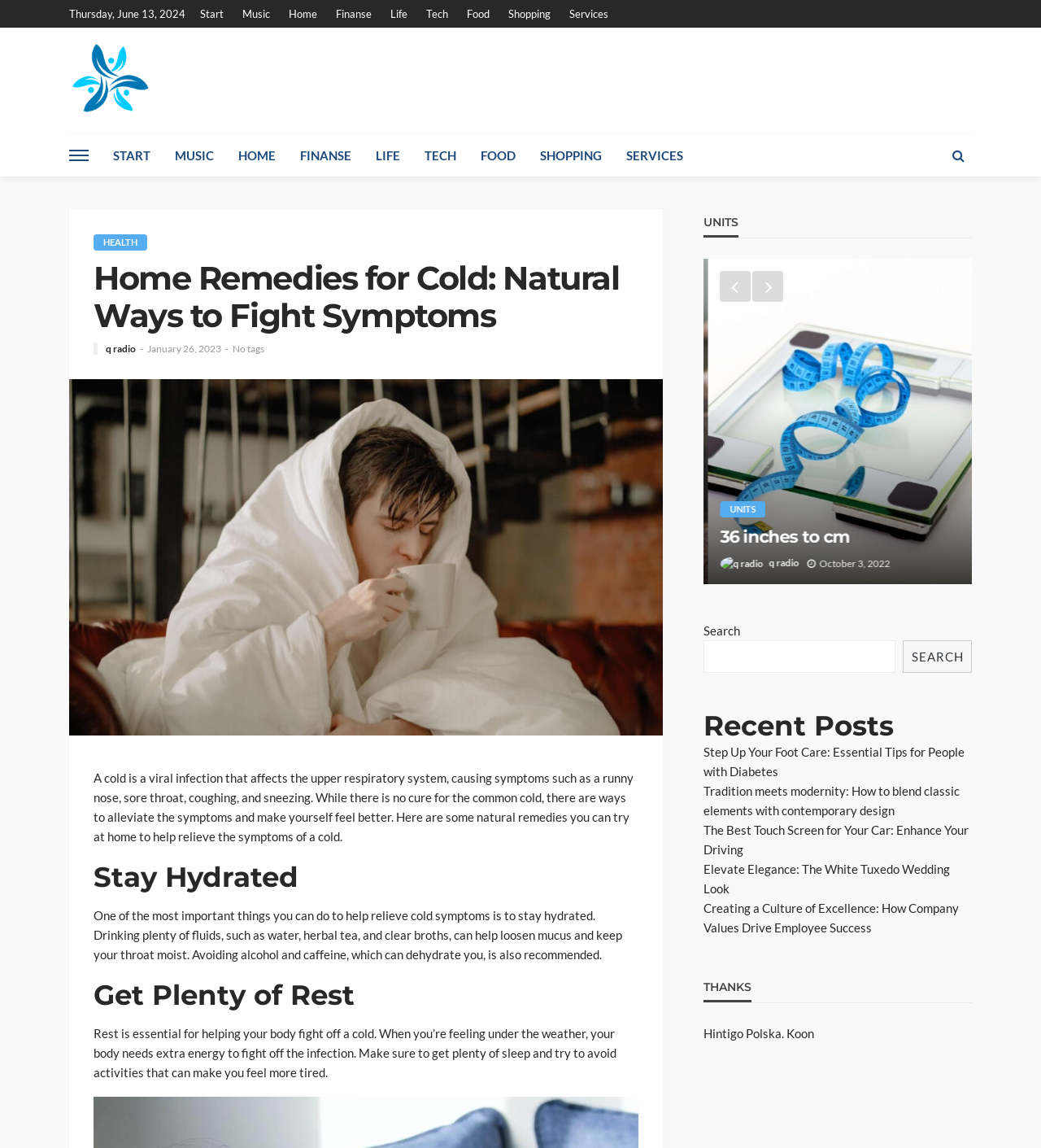Identify the bounding box coordinates of the clickable region necessary to fulfill the following instruction: "Search for something". The bounding box coordinates should be four float numbers between 0 and 1, i.e., [left, top, right, bottom].

[0.676, 0.558, 0.86, 0.586]